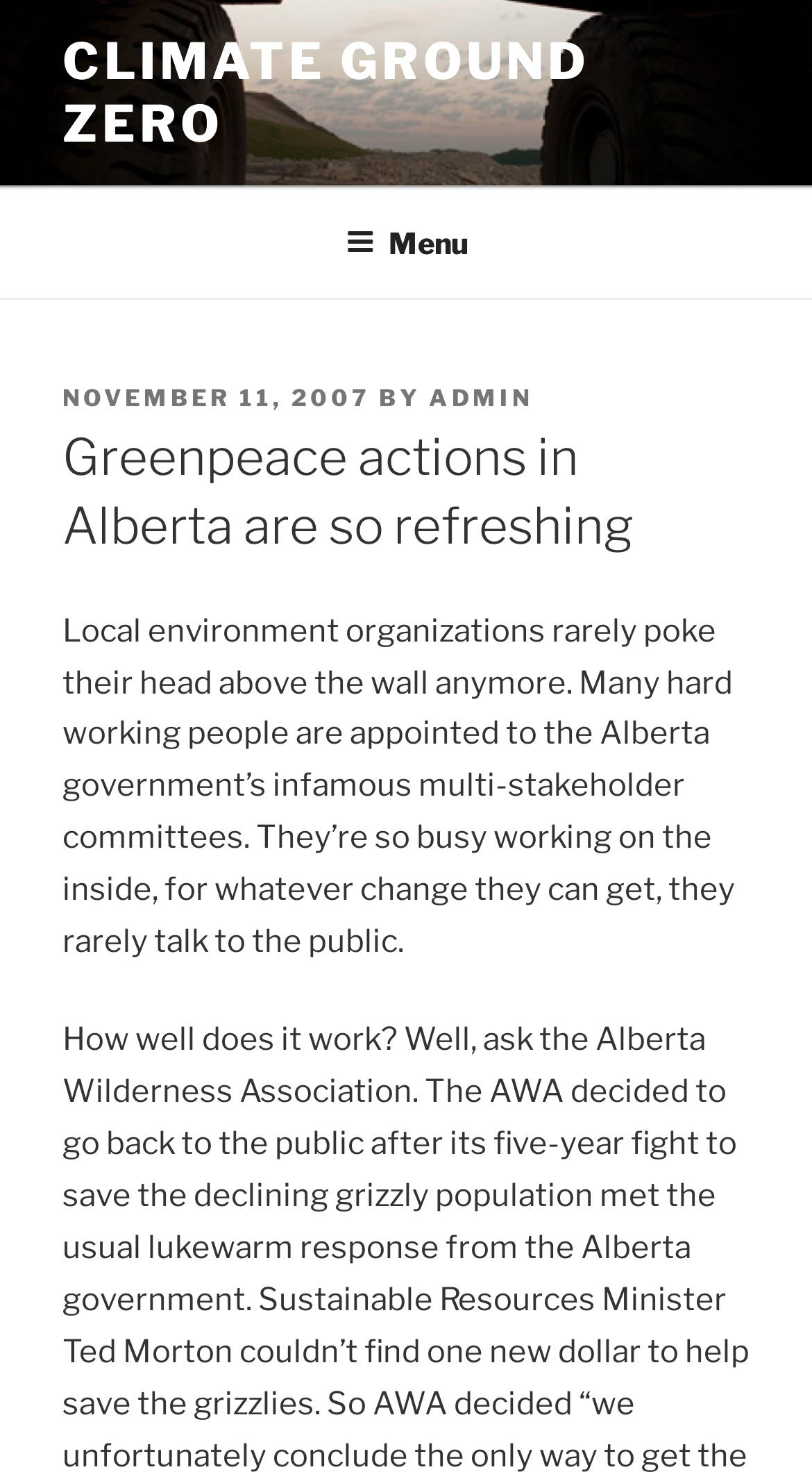Find the primary header on the webpage and provide its text.

Greenpeace actions in Alberta are so refreshing